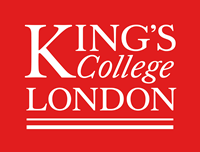What is the font style of the typography?
We need a detailed and exhaustive answer to the question. Please elaborate.

The font style of the typography is elegant because the caption describes the typography as 'bold, elegant typography', indicating a sophisticated and refined font style.